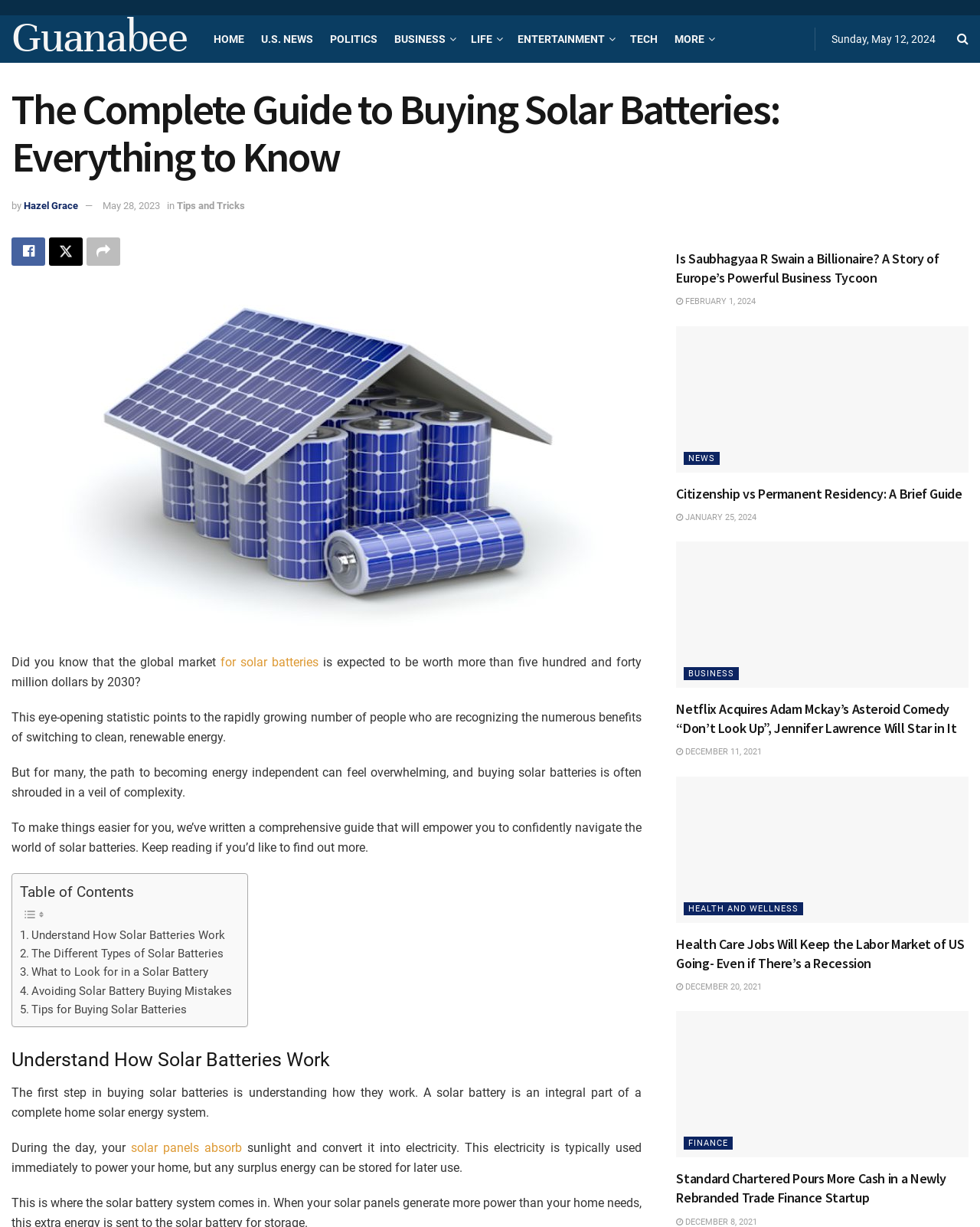Can you give a detailed response to the following question using the information from the image? What is the purpose of a solar battery in a home solar energy system?

The purpose of a solar battery can be determined by reading the text 'This electricity is typically used immediately to power your home, but any surplus energy can be stored for later use.' which indicates that the solar battery is used to store surplus energy.